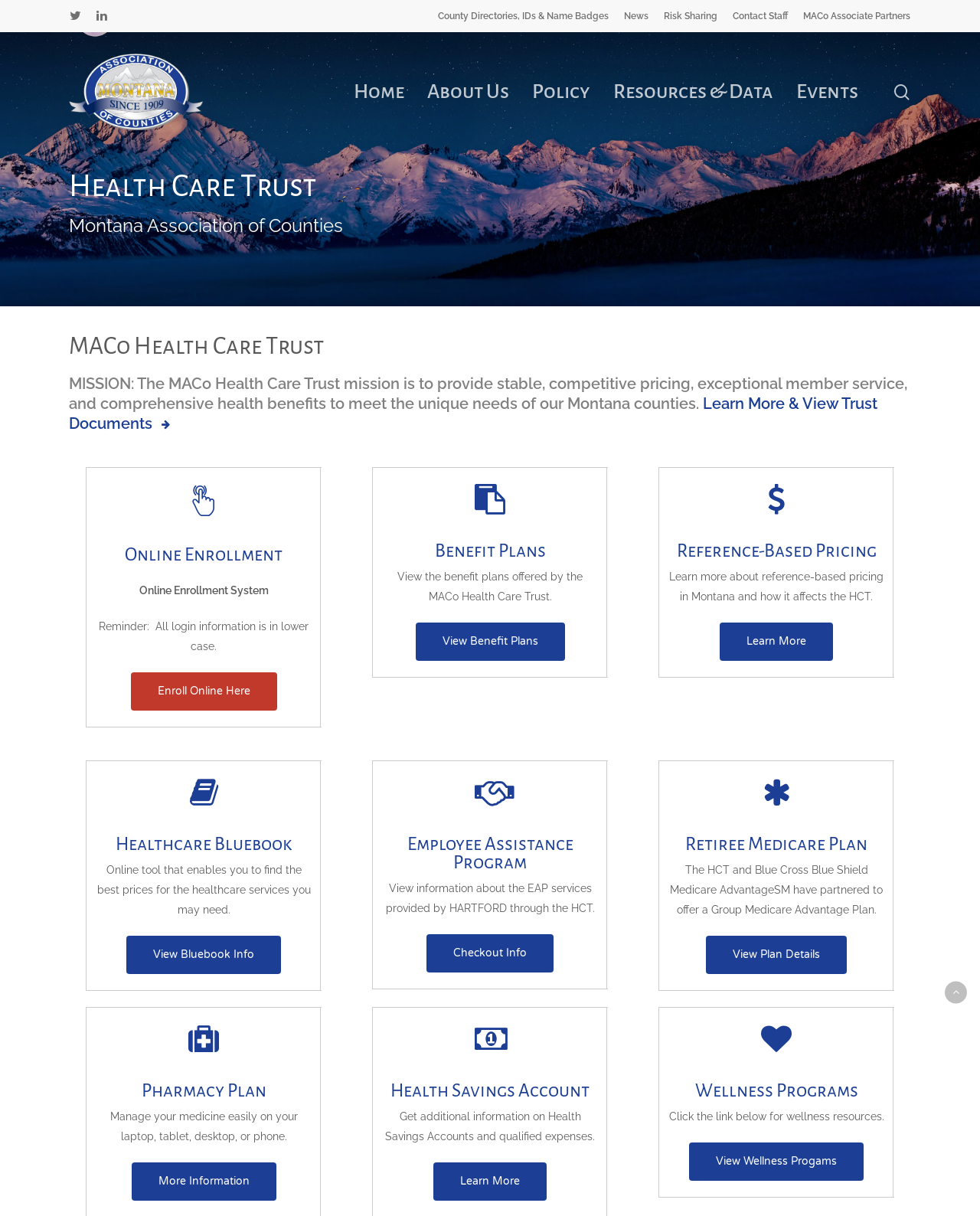How many links are there in the navigation menu?
Provide a well-explained and detailed answer to the question.

I counted the number of links in the navigation menu by looking at the elements with types 'link' and bounding box coordinates that are close to each other. I found 6 links: 'Home', 'About Us', 'Policy', 'Resources & Data', 'Events', and 'Search'.